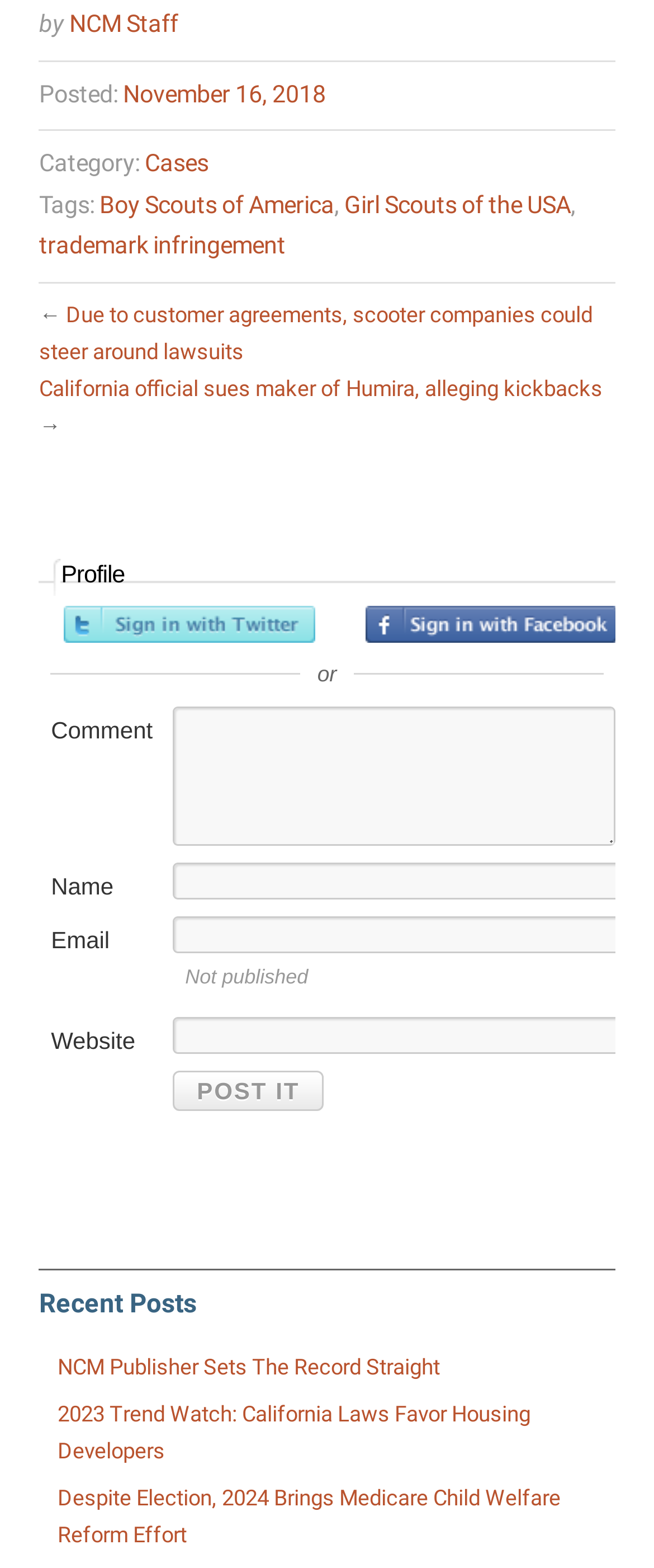How many social media sign-in options are available?
Relying on the image, give a concise answer in one word or a brief phrase.

2